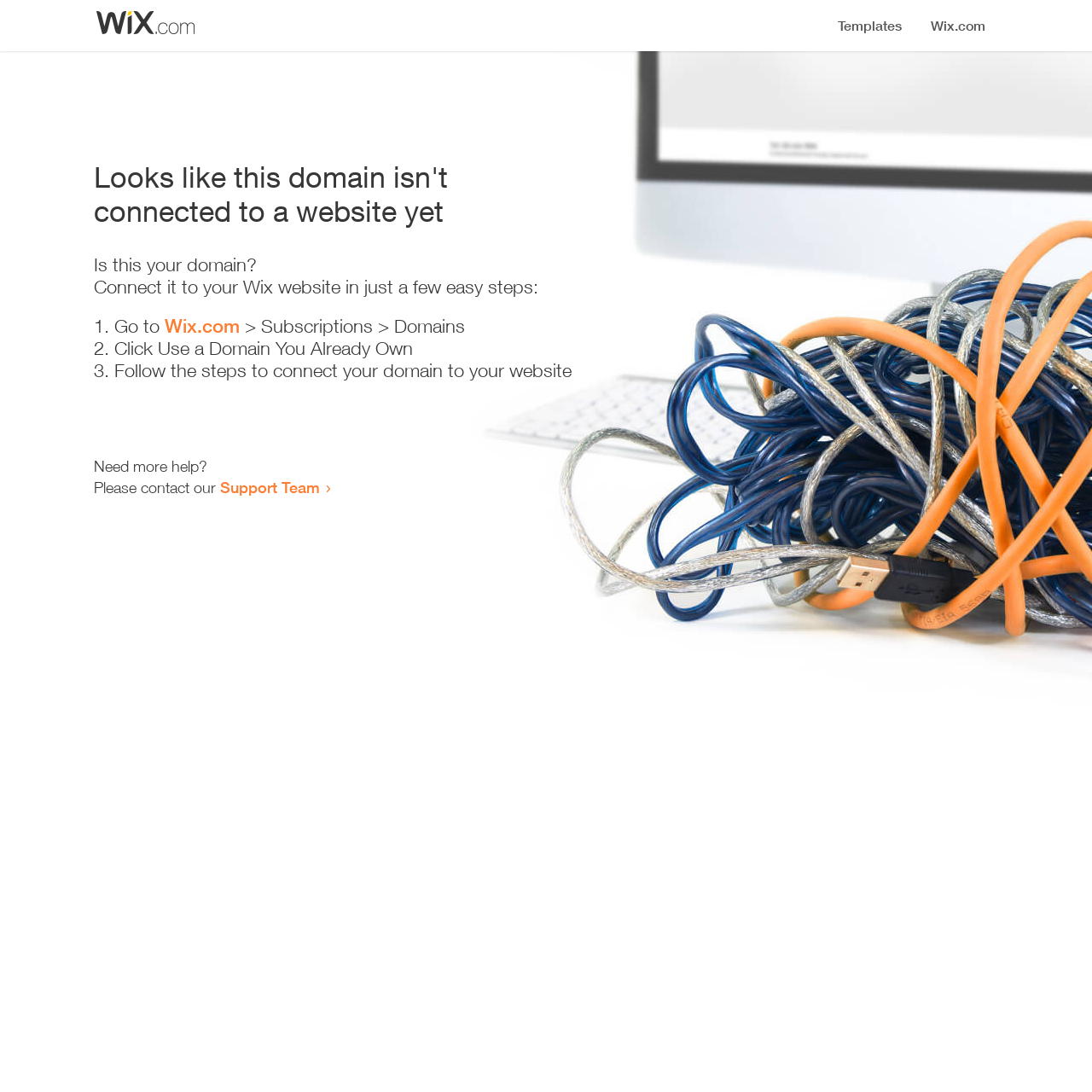Write an extensive caption that covers every aspect of the webpage.

The webpage appears to be an error page, indicating that a domain is not connected to a website yet. At the top, there is a small image, followed by a heading that states the error message. Below the heading, there is a series of instructions to connect the domain to a Wix website. The instructions are presented in a step-by-step format, with three numbered list items. Each list item contains a brief description of the action to take, with the second list item containing a link to Wix.com. 

To the right of the list items, there is a brief description of the action to take. The instructions are followed by a message asking if the user needs more help, and providing a link to the Support Team if they do. The overall layout is simple and easy to follow, with clear headings and concise text.